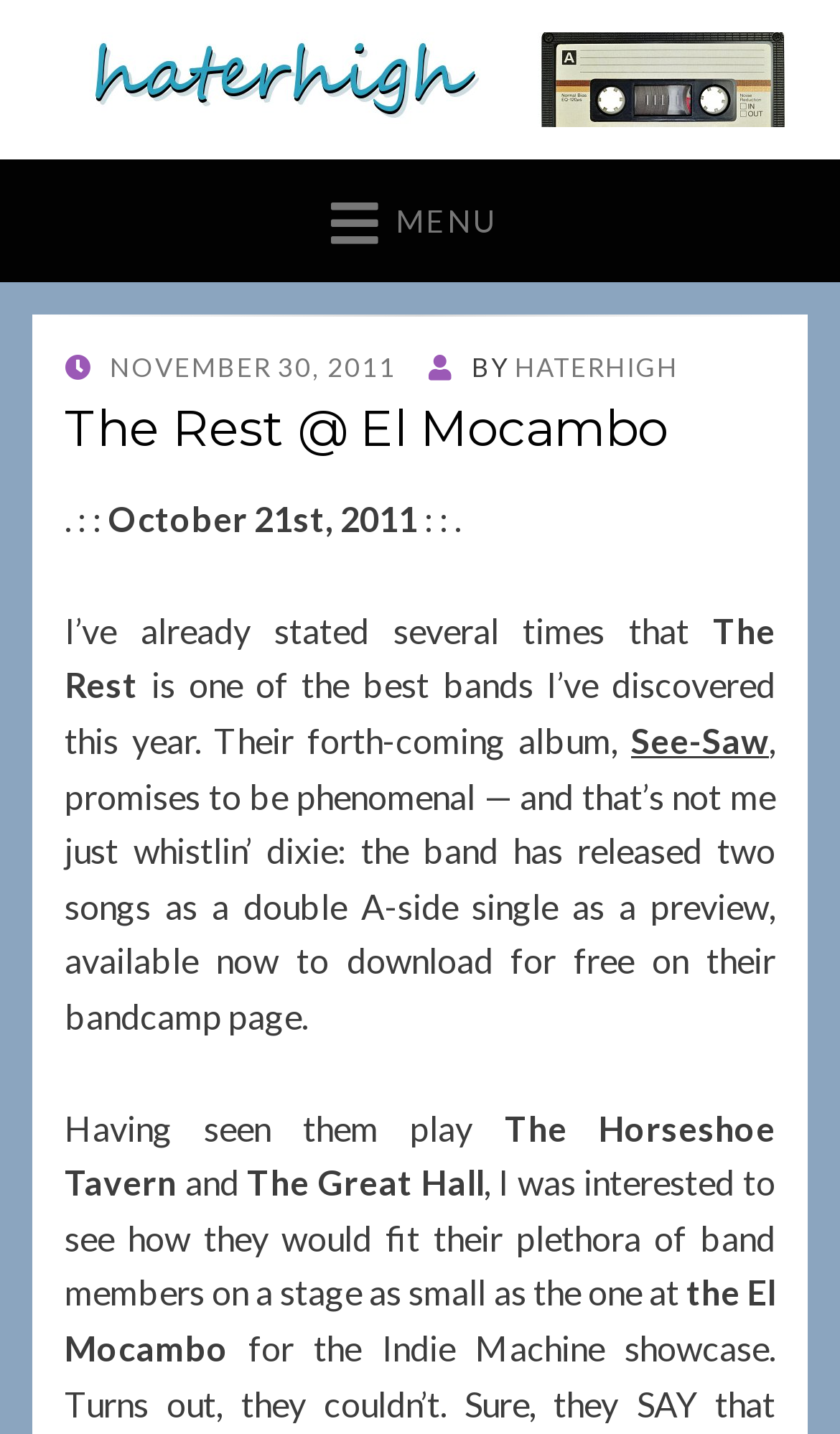What is the relationship between the author and the band?
Please provide a single word or phrase as the answer based on the screenshot.

The author is a fan